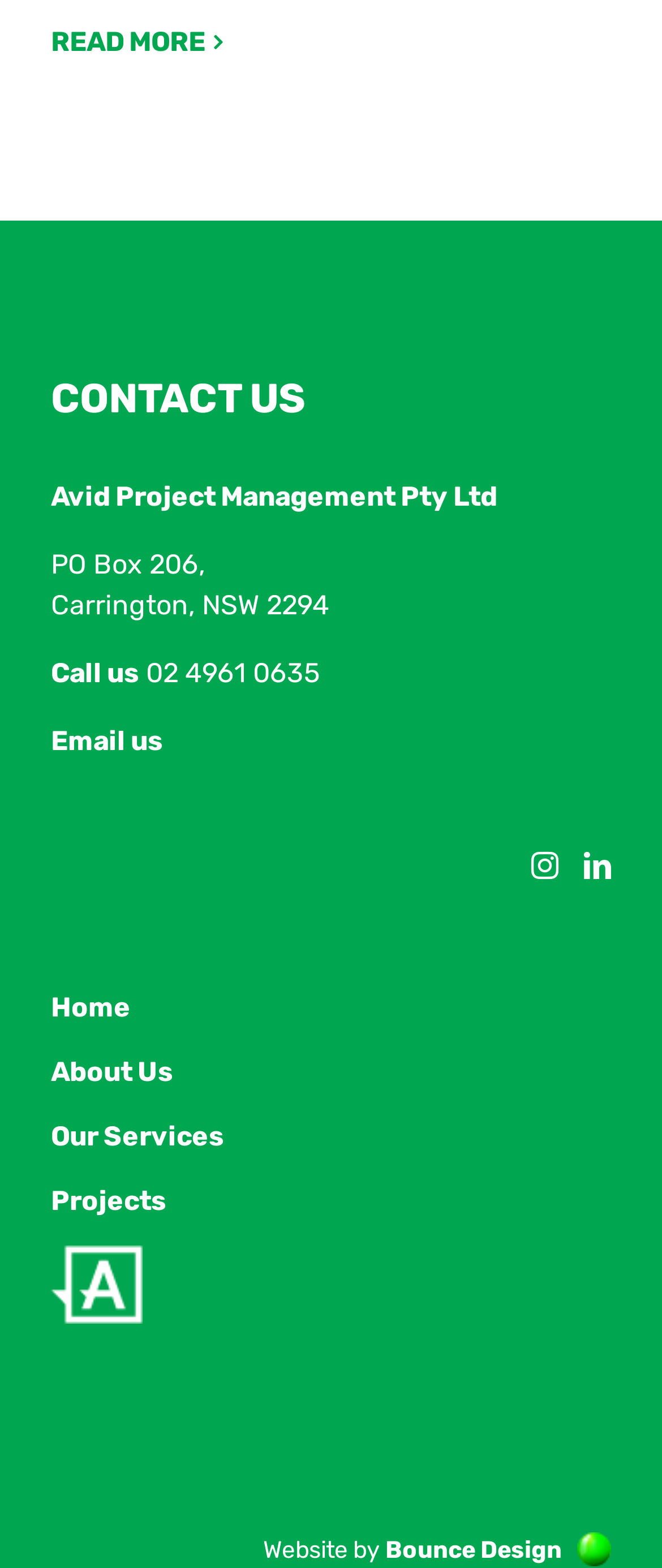What is the website designer?
Please respond to the question with a detailed and informative answer.

The website designer can be found at the bottom of the webpage. The text 'Website by Bounce Design' is a static text element with a bounding box coordinate of [0.397, 0.947, 0.582, 0.965].